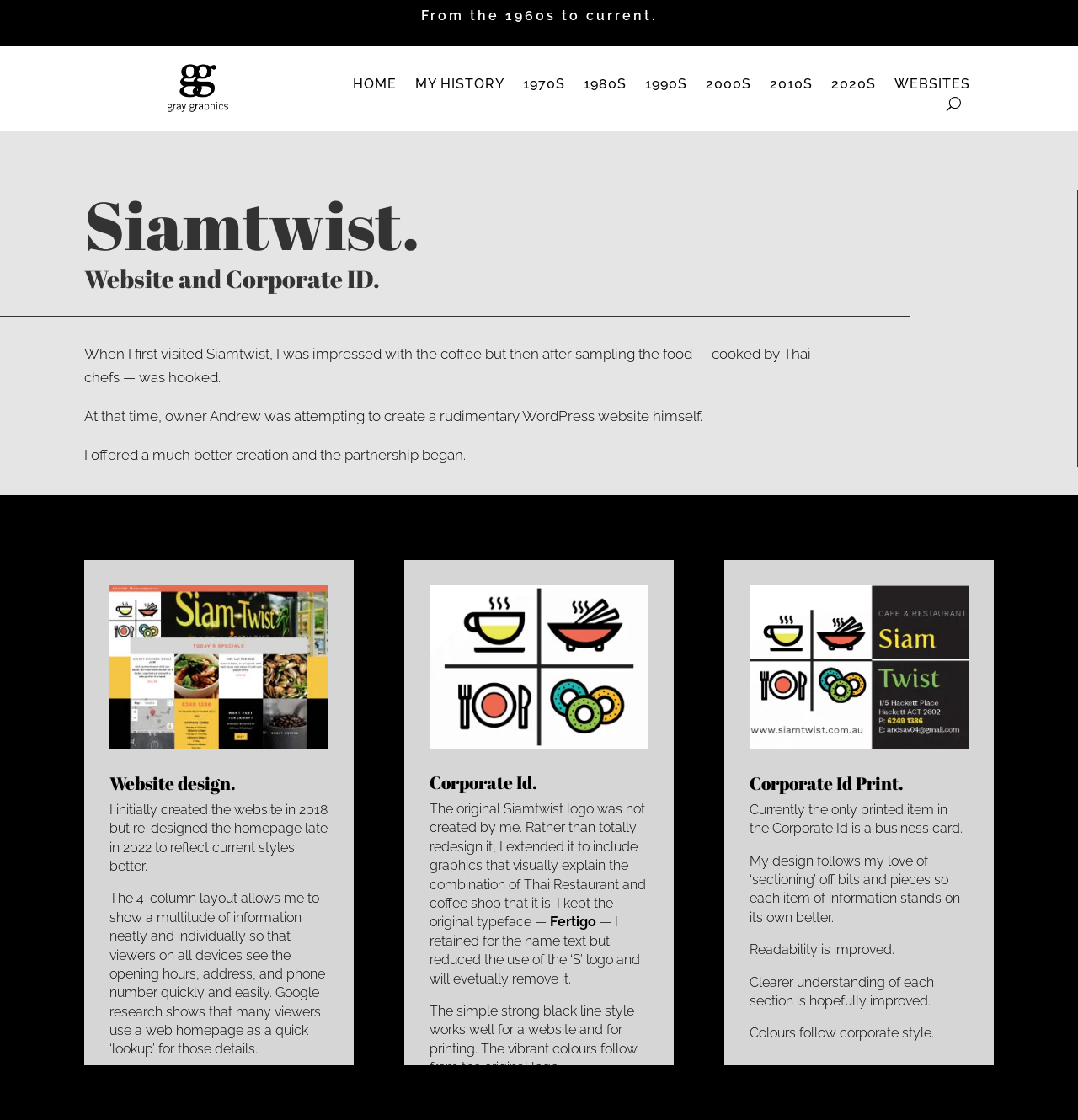Determine the bounding box for the UI element described here: "1970s".

[0.485, 0.07, 0.524, 0.086]